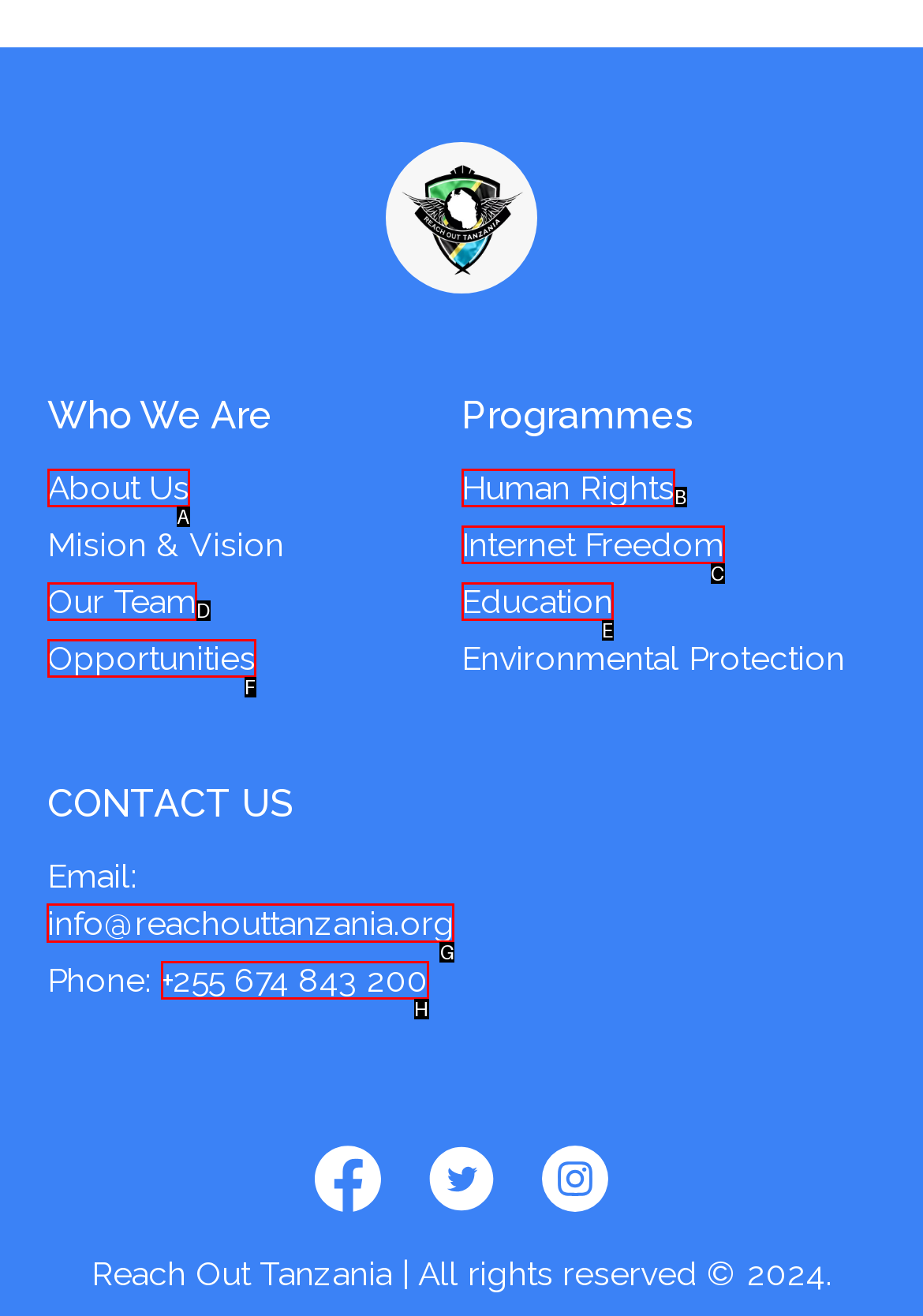Please identify the correct UI element to click for the task: Read about Osteoporosis Symptoms Respond with the letter of the appropriate option.

None